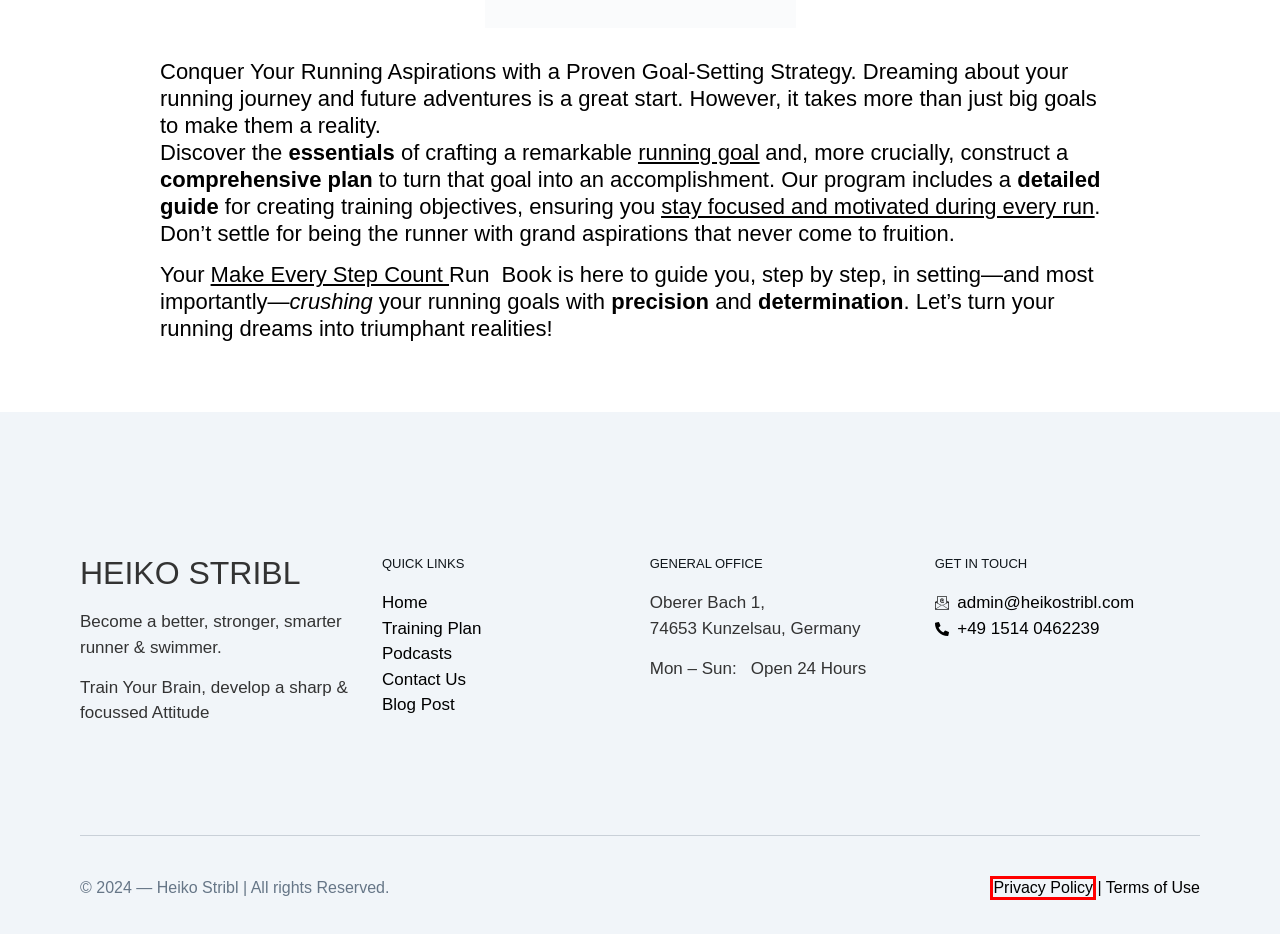You are provided a screenshot of a webpage featuring a red bounding box around a UI element. Choose the webpage description that most accurately represents the new webpage after clicking the element within the red bounding box. Here are the candidates:
A. Essential Stretches for Runners || Improve Flexibility and Performance - Heiko Stribl
B. Training Plan - Heiko Stribl
C. Stay Motivated || Running Routine - Heiko Stribl
D. Holistic Kids’ Running Program: Building Resilience, Fitness, and Confidence
E. Elevate Your Training || Essential Drills for Running - Heiko Stribl
F. Contact Us - Heiko Stribl
G. Privacy Policy - Heiko Stribl
H. Brain Training || Enhance Your Mental Fitnes - Heiko Stribl

G